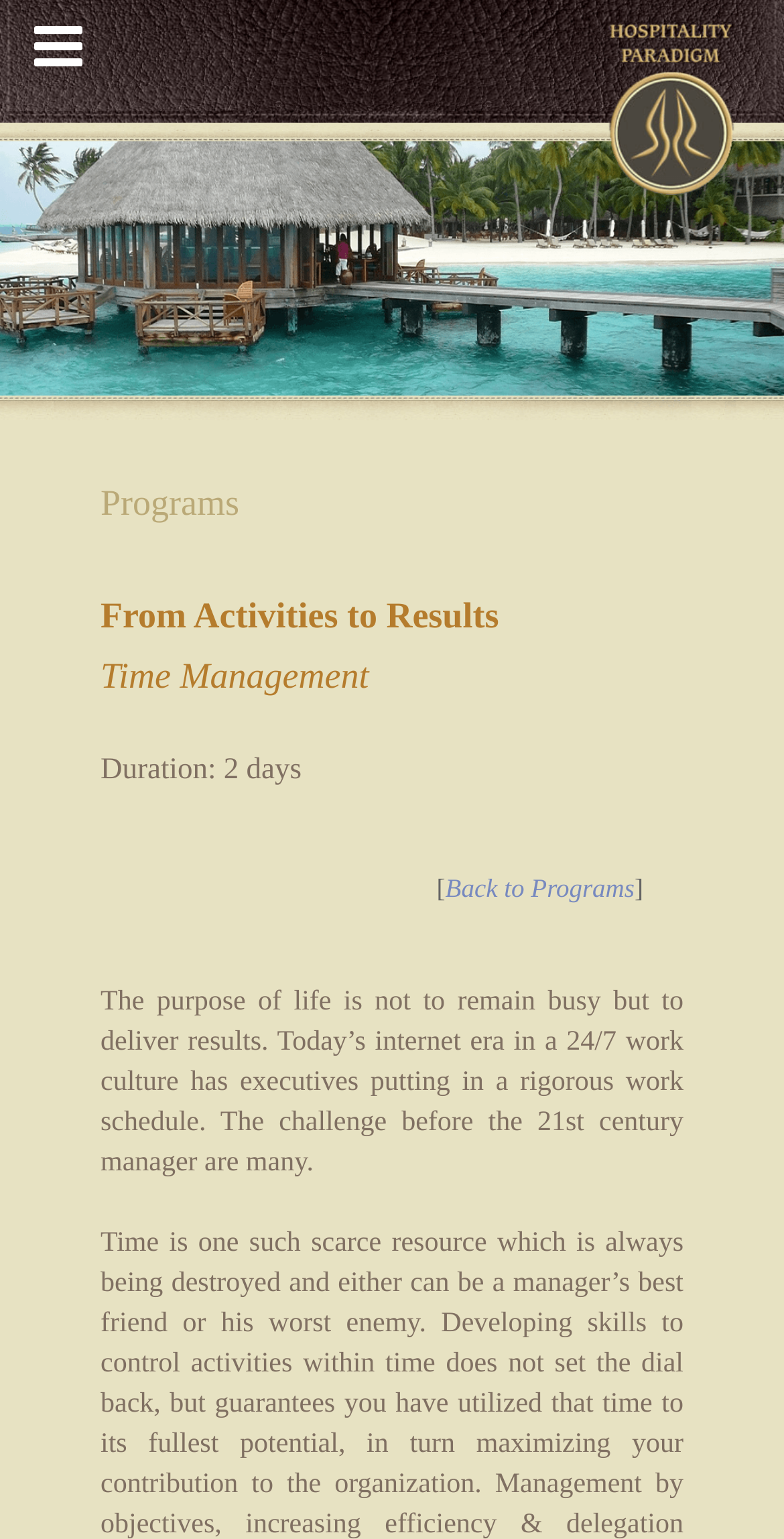Where can you go by clicking the 'Back to Programs' link?
Please provide a detailed answer to the question.

The webpage has a link 'Back to Programs' which, when clicked, will take the user back to the programs page.